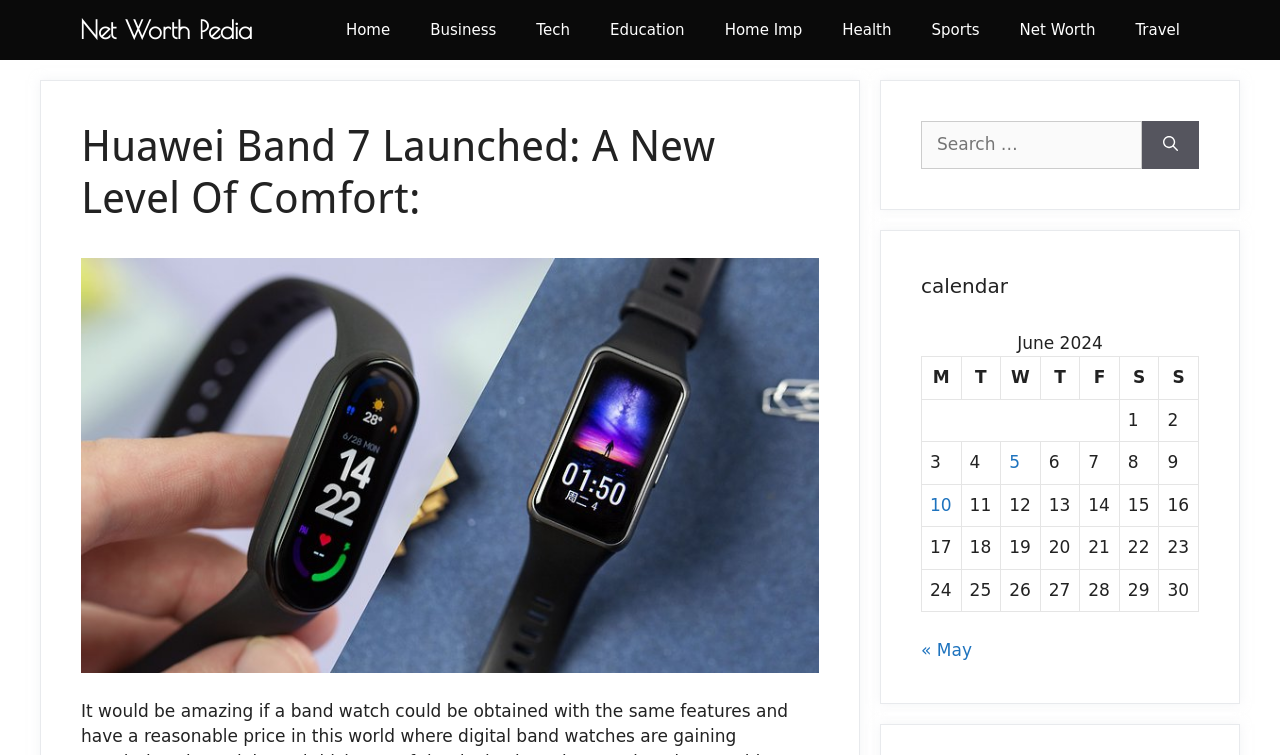Find the bounding box coordinates of the clickable area that will achieve the following instruction: "Search for something".

[0.72, 0.16, 0.892, 0.223]